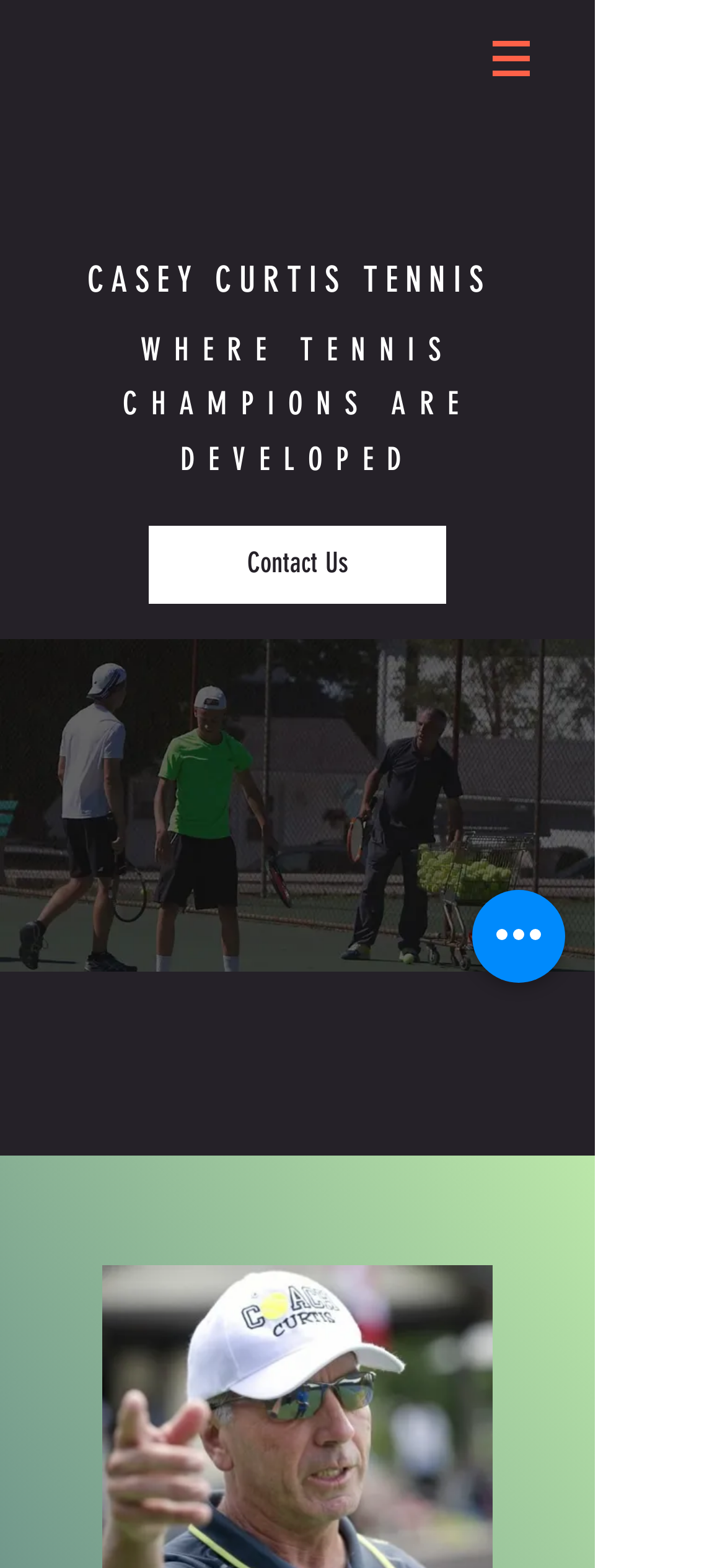Locate and extract the headline of this webpage.

CASEY CURTIS TENNIS 